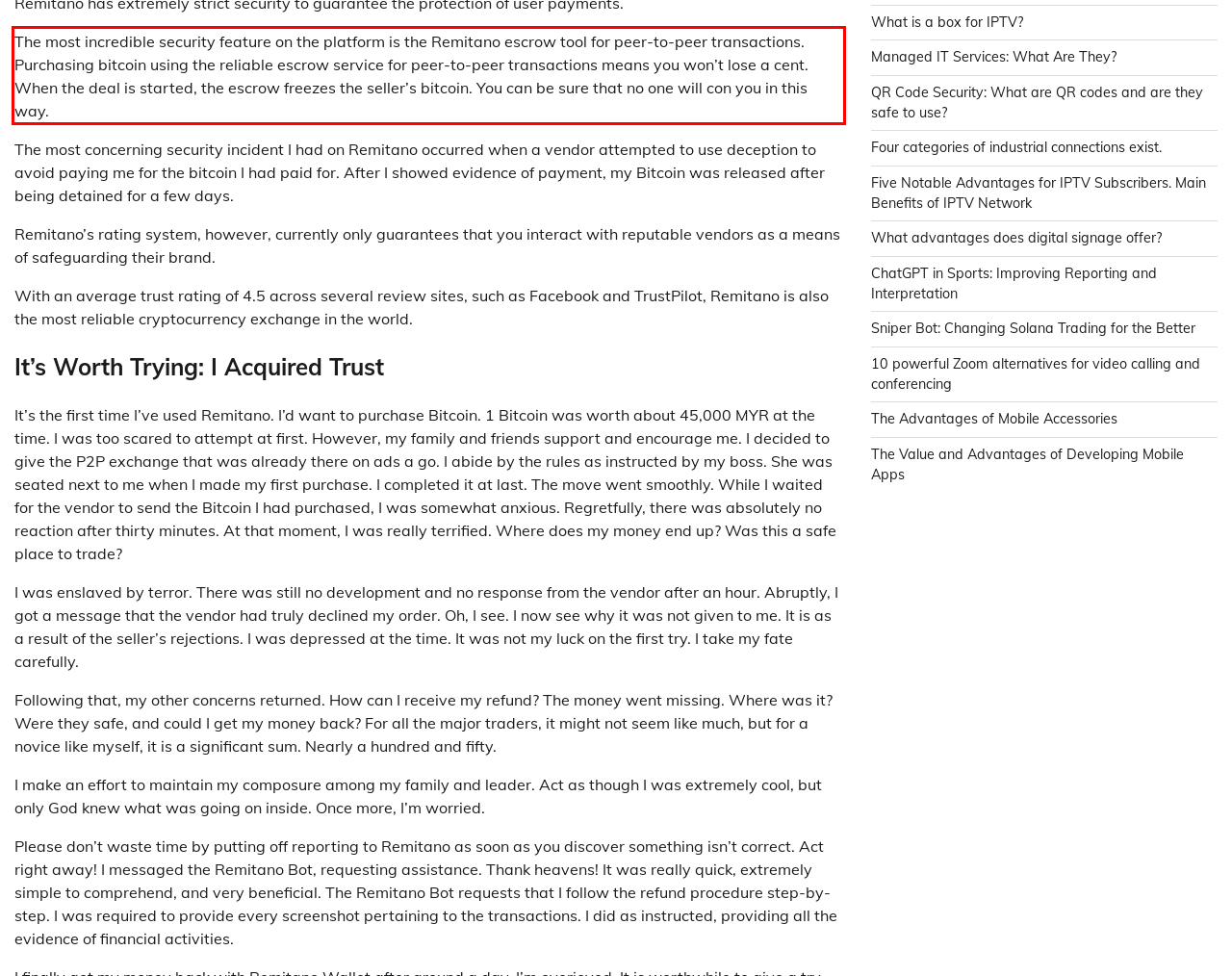Examine the webpage screenshot, find the red bounding box, and extract the text content within this marked area.

The most incredible security feature on the platform is the Remitano escrow tool for peer-to-peer transactions. Purchasing bitcoin using the reliable escrow service for peer-to-peer transactions means you won’t lose a cent. When the deal is started, the escrow freezes the seller’s bitcoin. You can be sure that no one will con you in this way.